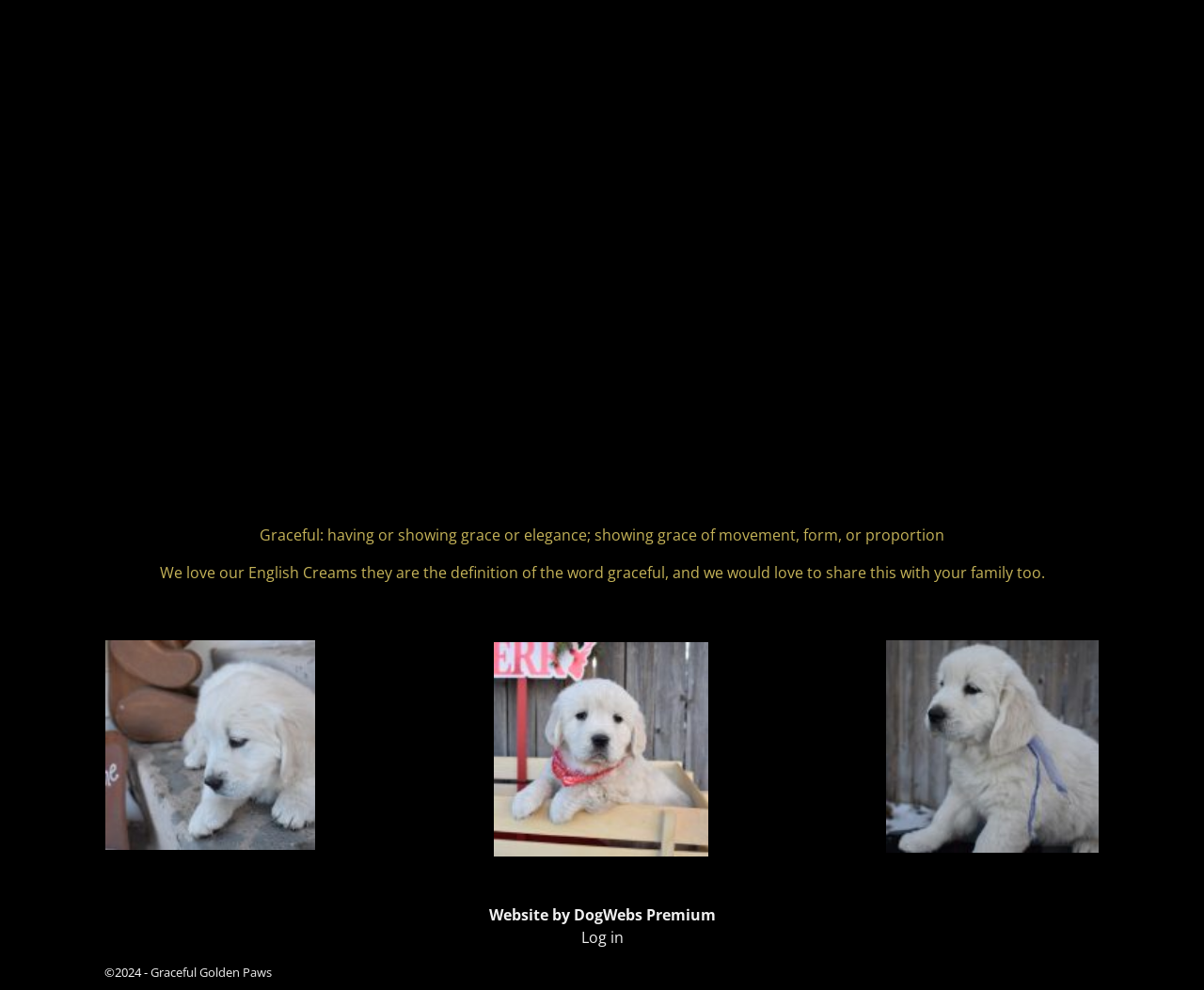What is the year of the copyright?
Answer the question with detailed information derived from the image.

The year of the copyright can be found in the StaticText element with the text '©2024 -', which is located at the bottom of the webpage.